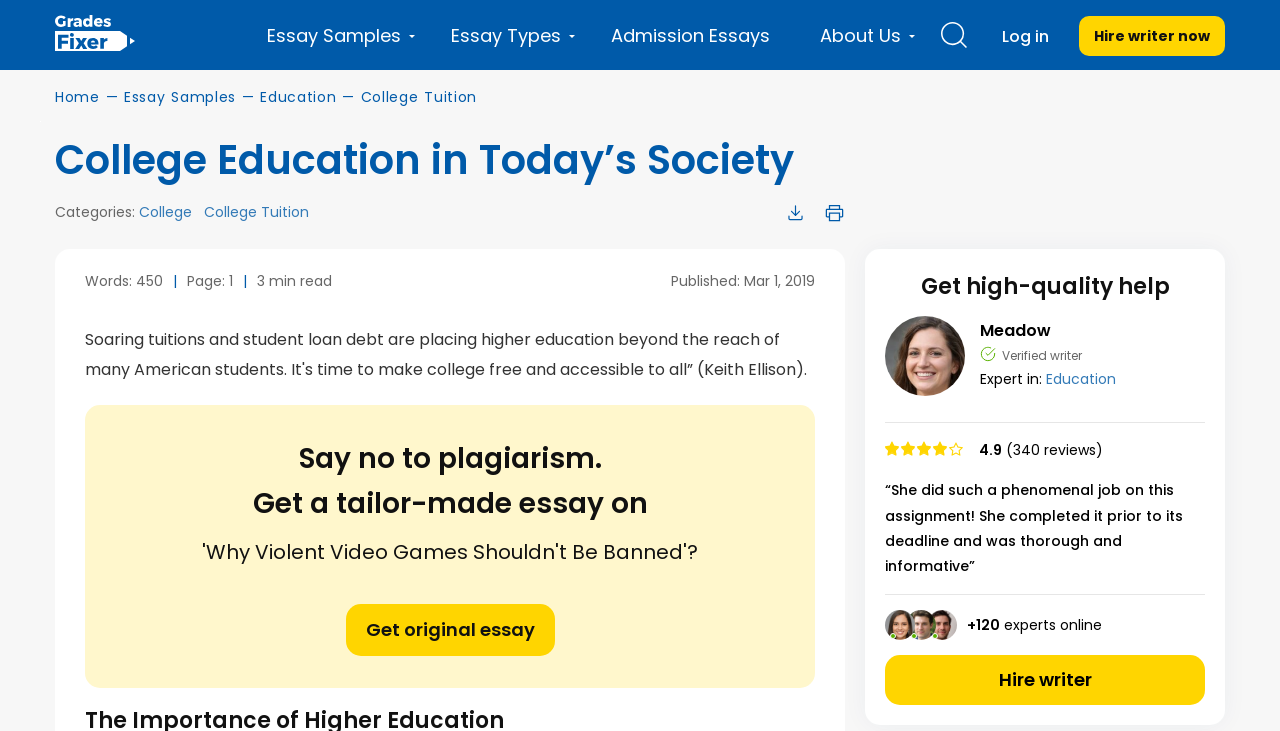Please identify the bounding box coordinates of the clickable element to fulfill the following instruction: "Click on 'free essays' link". The coordinates should be four float numbers between 0 and 1, i.e., [left, top, right, bottom].

[0.043, 0.021, 0.105, 0.073]